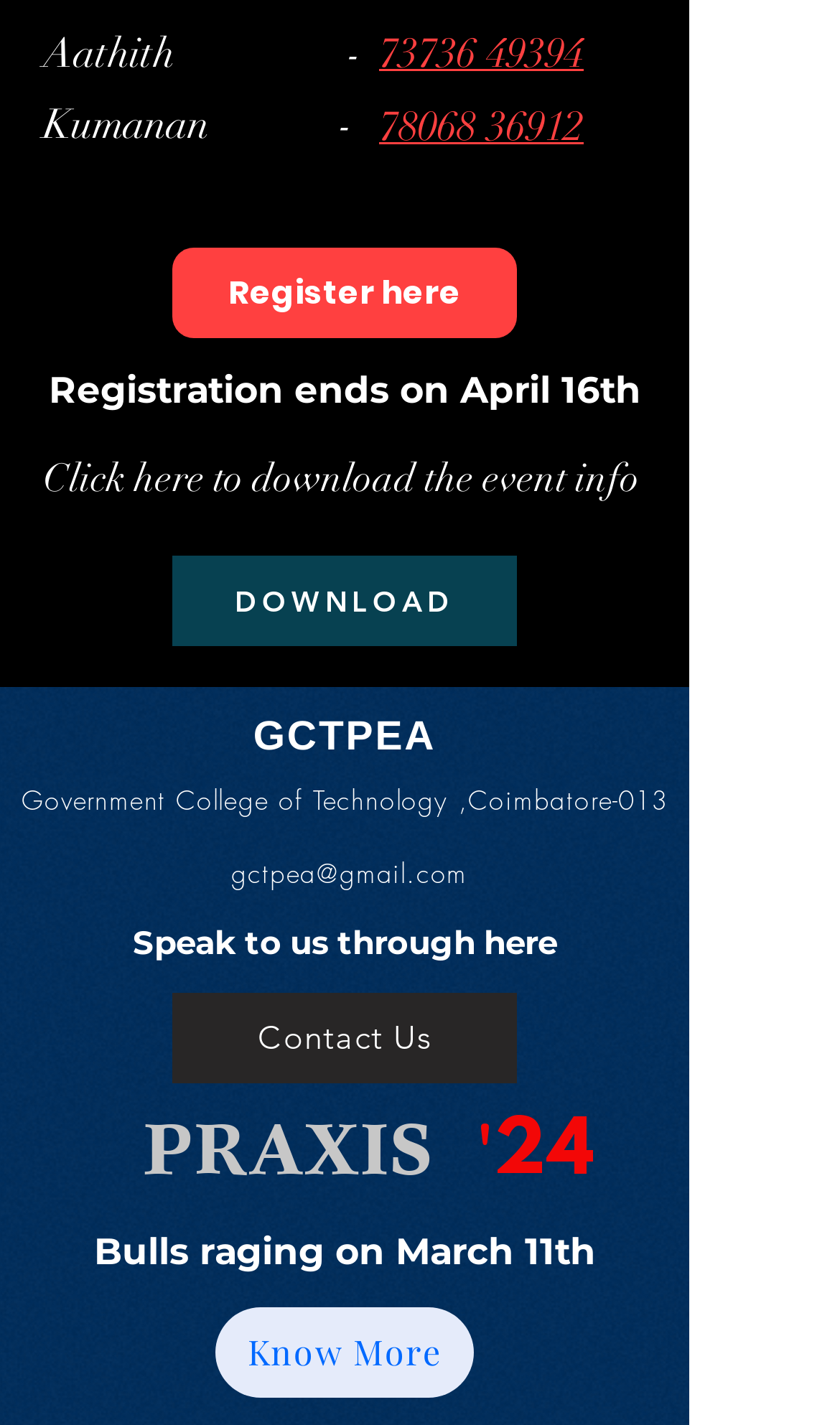Identify the bounding box for the UI element described as: "gctpea@gmail.com". The coordinates should be four float numbers between 0 and 1, i.e., [left, top, right, bottom].

[0.276, 0.6, 0.557, 0.625]